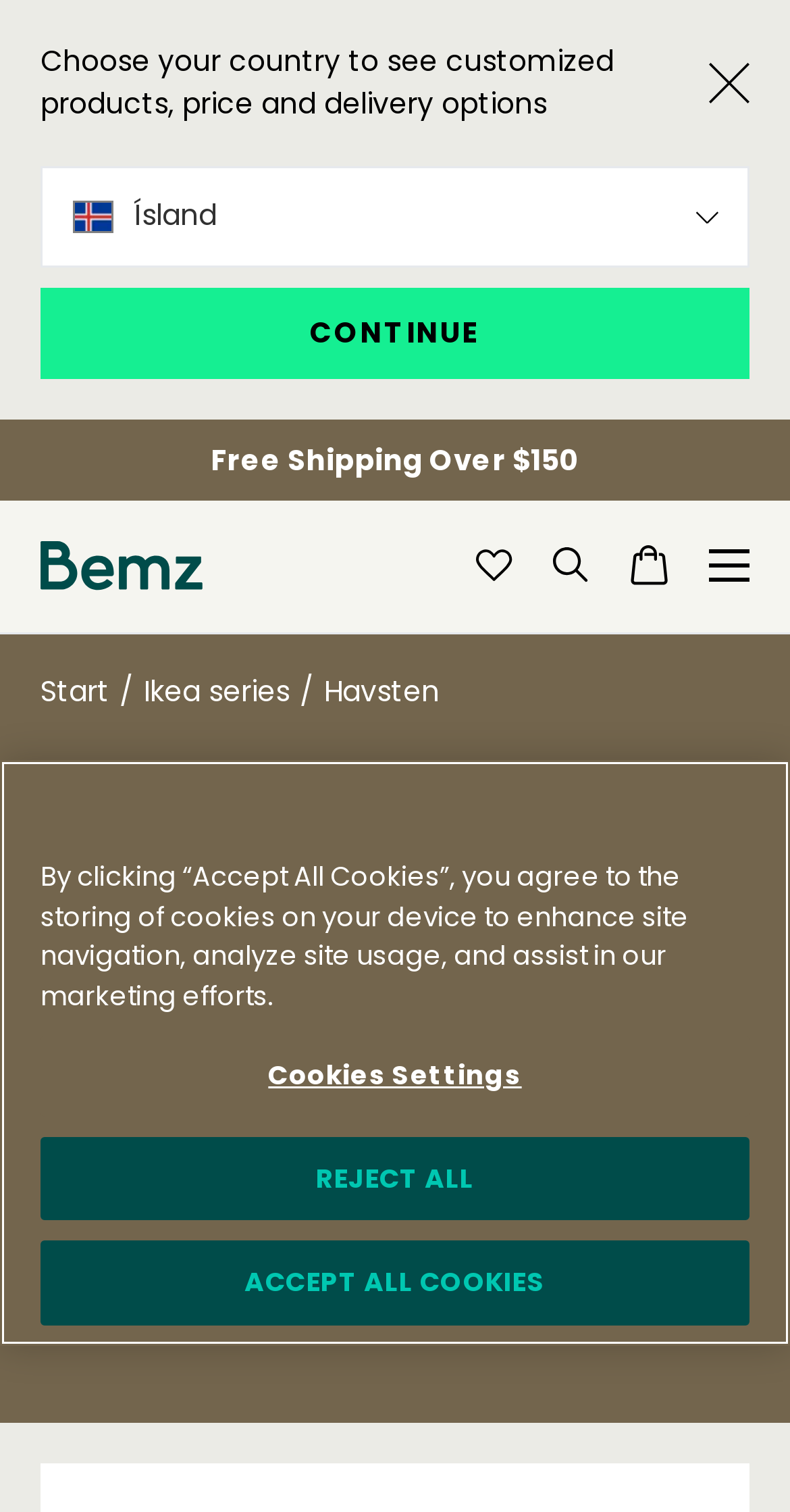Find and provide the bounding box coordinates for the UI element described with: "REJECT ALL".

[0.051, 0.752, 0.949, 0.807]